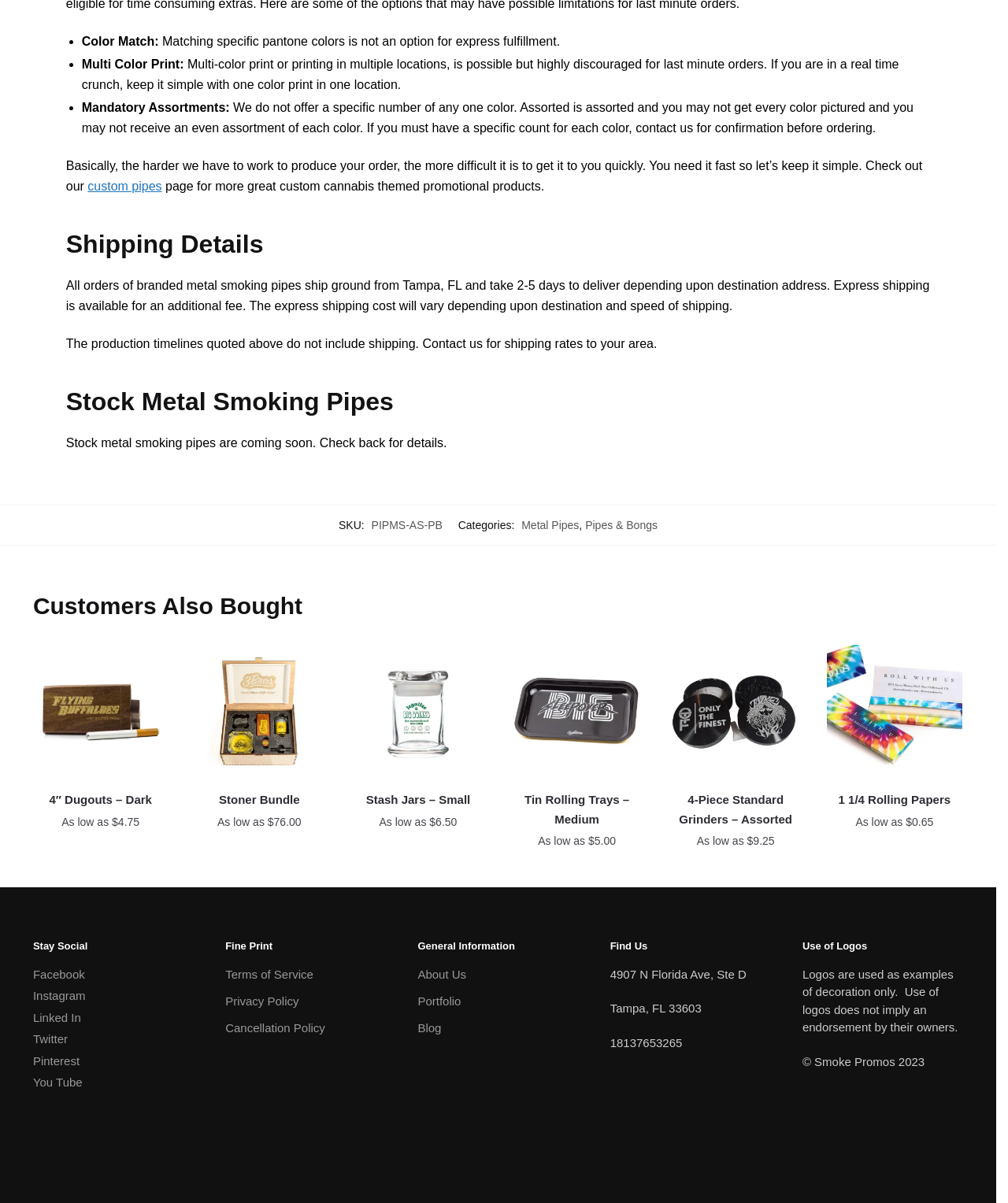Find the bounding box coordinates of the clickable area required to complete the following action: "Click the 'custom pipes' link".

[0.087, 0.146, 0.161, 0.157]